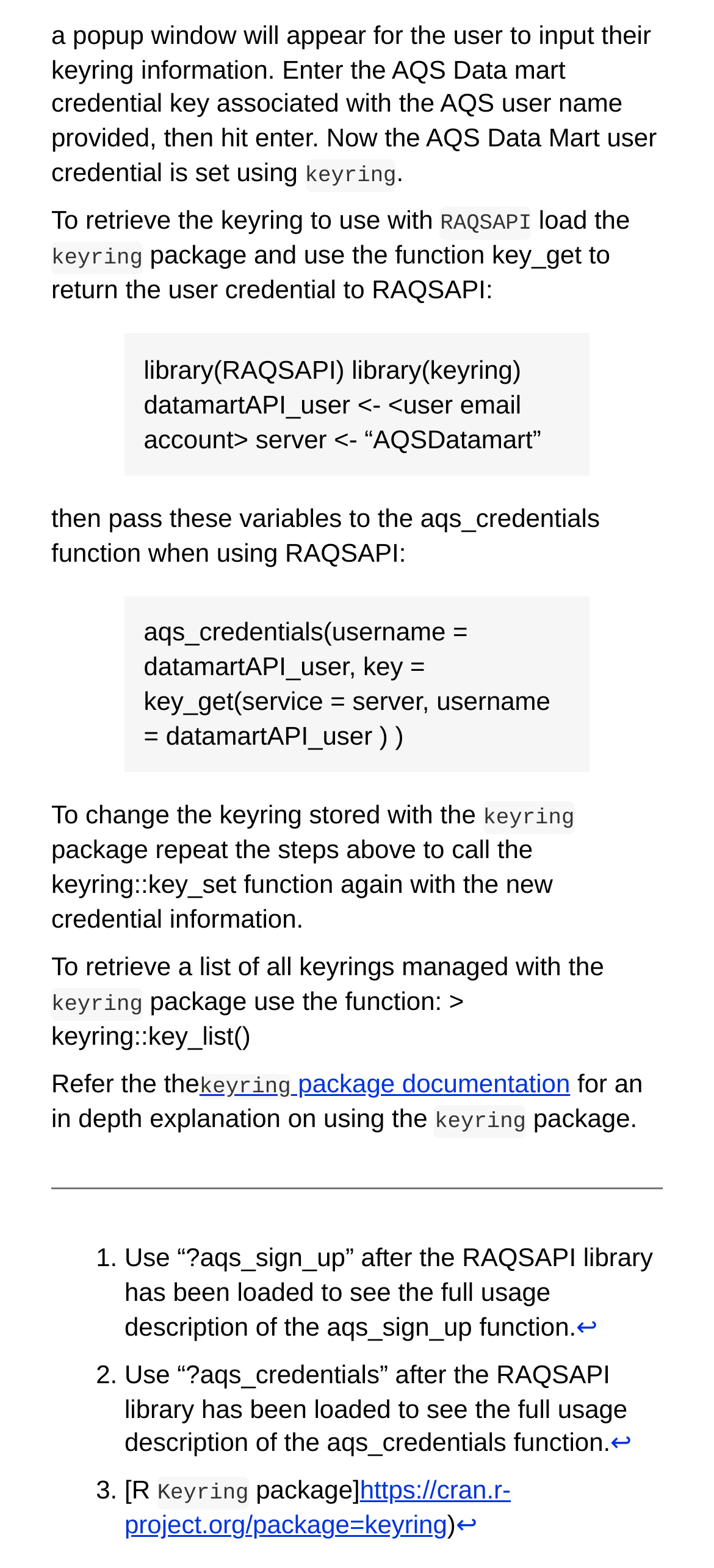Provide a one-word or brief phrase answer to the question:
What is the purpose of the aqs_credentials function?

To pass username and key to RAQSAPI